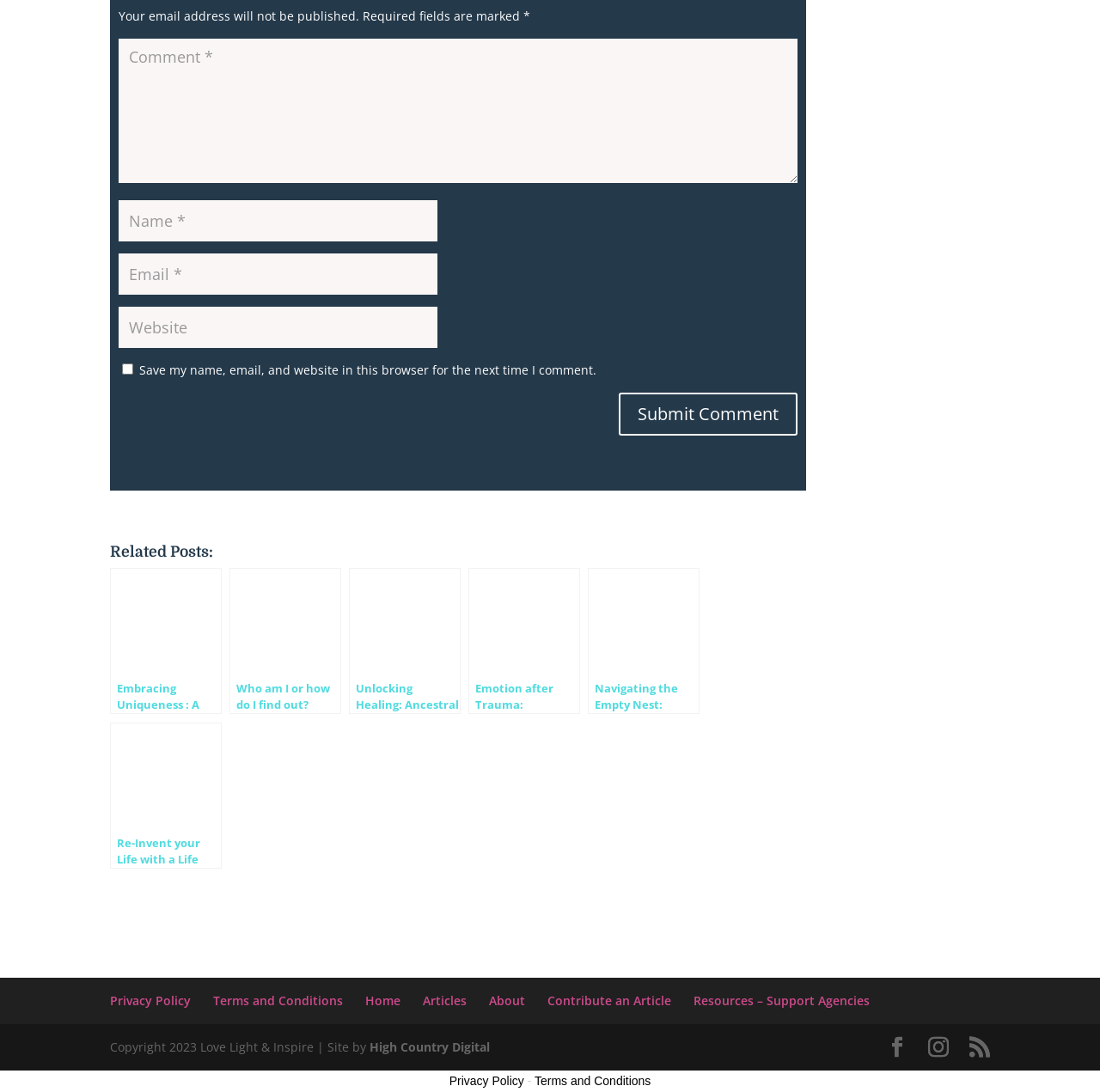What is the required information to submit a comment?
Please use the image to provide a one-word or short phrase answer.

Name, email, and comment